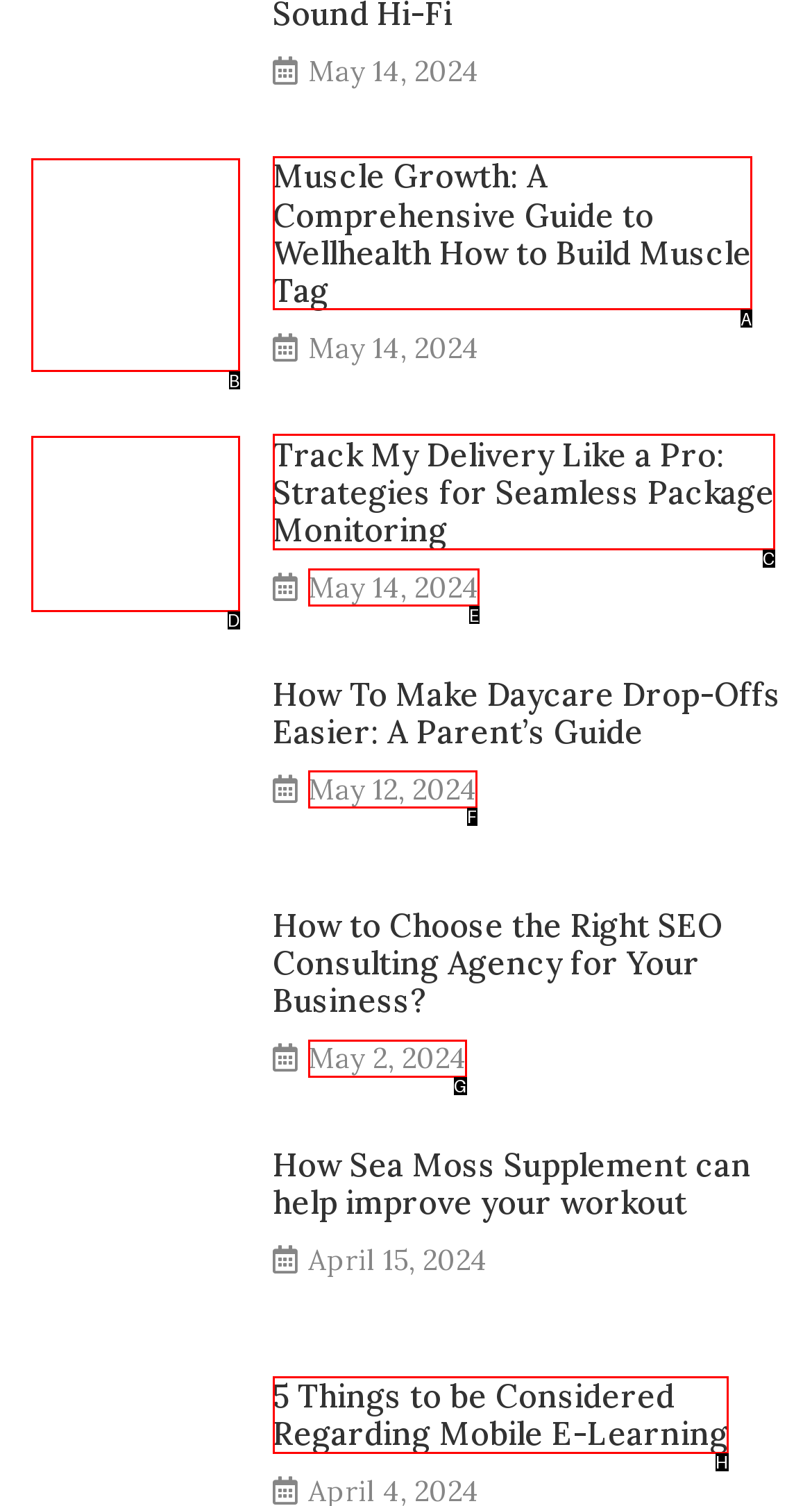Point out which HTML element you should click to fulfill the task: explore SEO services.
Provide the option's letter from the given choices.

None